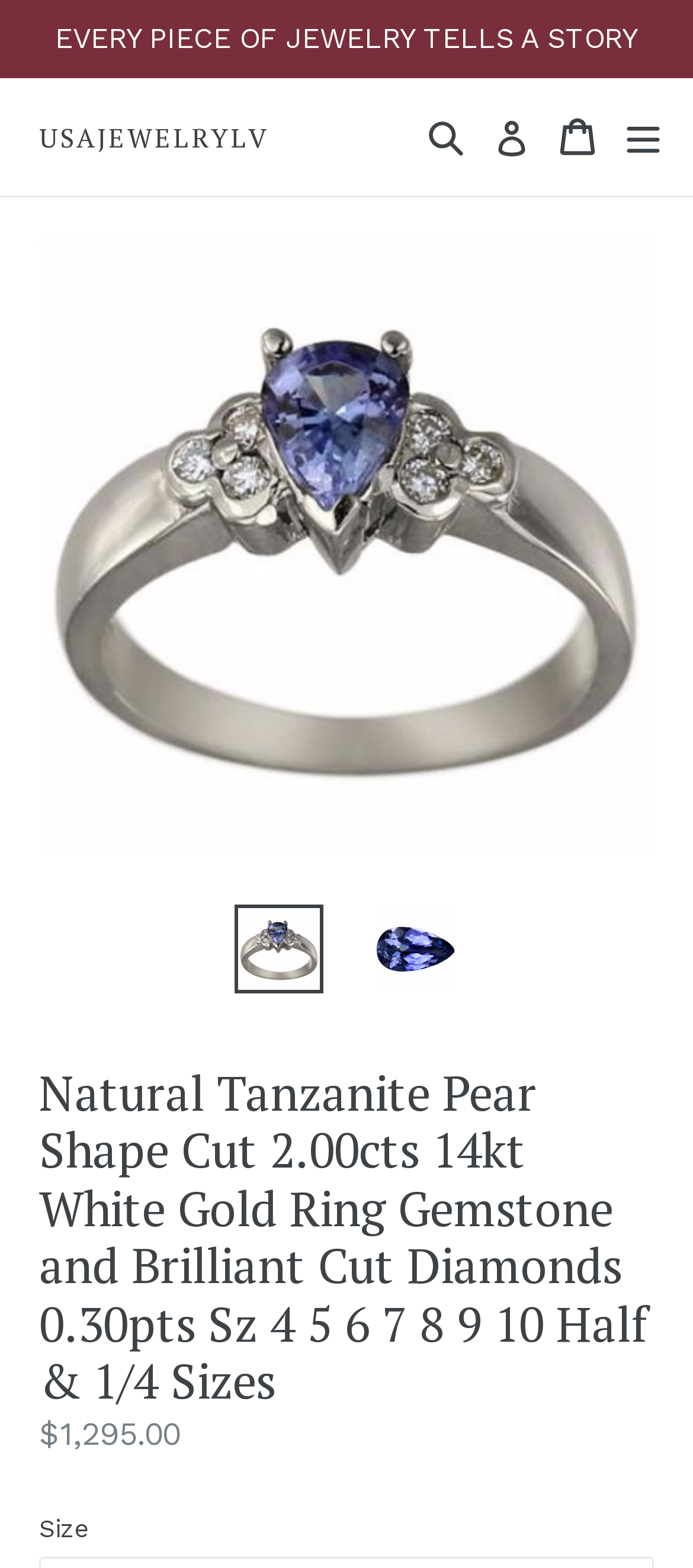Using the format (top-left x, top-left y, bottom-right x, bottom-right y), and given the element description, identify the bounding box coordinates within the screenshot: USAJewelryLV

[0.056, 0.077, 0.387, 0.097]